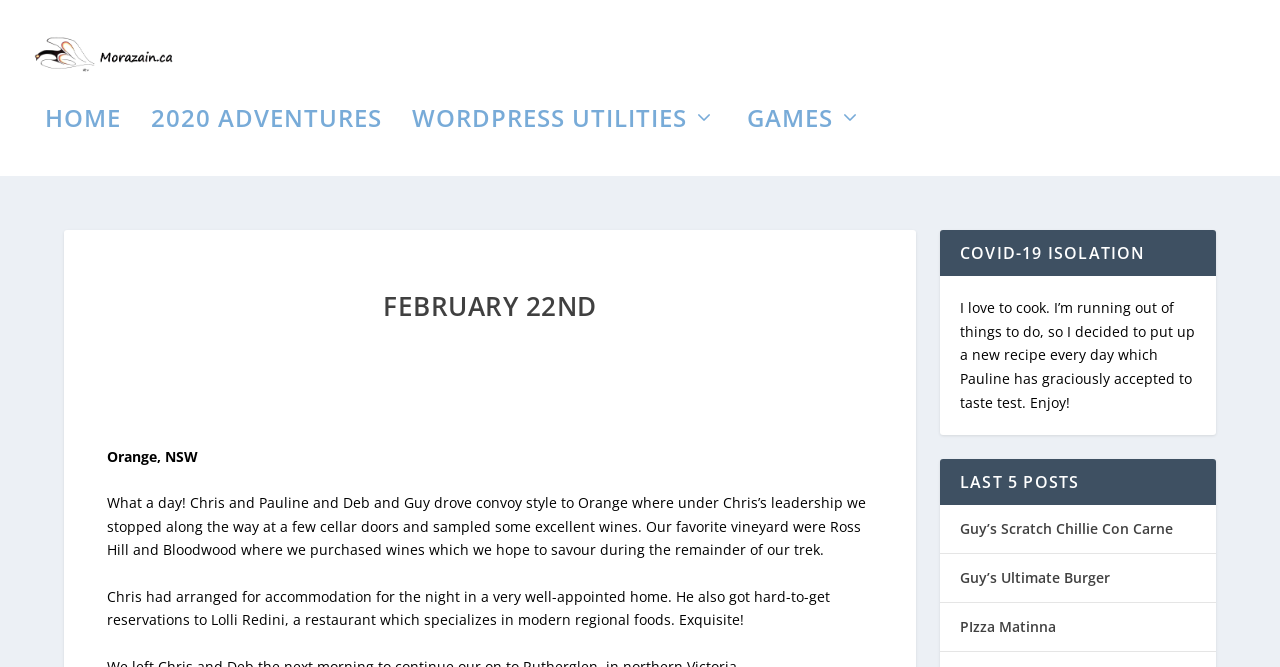Provide an in-depth caption for the contents of the webpage.

This webpage is a personal blog, titled "Guy's View of the World" with a focus on the author's daily life and experiences. At the top left, there is a logo image with the same title as the webpage, accompanied by a link to the homepage. 

Below the logo, there are four navigation links: "HOME", "2020 ADVENTURES", "WORDPRESS UTILITIES", and "GAMES", which are aligned horizontally and take up about half of the screen width.

The main content of the webpage is divided into three sections. The first section is a blog post titled "FEBRUARY 22ND", which describes a day trip to Orange, NSW, where the author and friends visited wineries and enjoyed a meal at a restaurant. The post includes three paragraphs of text, with the first paragraph mentioning the trip, the second describing the accommodations and dinner, and the third mentioning the departure the next morning.

To the right of the blog post, there is a section with two headings: "COVID-19 ISOLATION" and "LAST 5 POSTS". Under "COVID-19 ISOLATION", there is a short paragraph about the author's decision to post a new recipe every day during the isolation period. Under "LAST 5 POSTS", there are three links to recent blog posts, titled "Guy’s Scratch Chillie Con Carne", "Guy’s Ultimate Burger", and "PIzza Matinna".